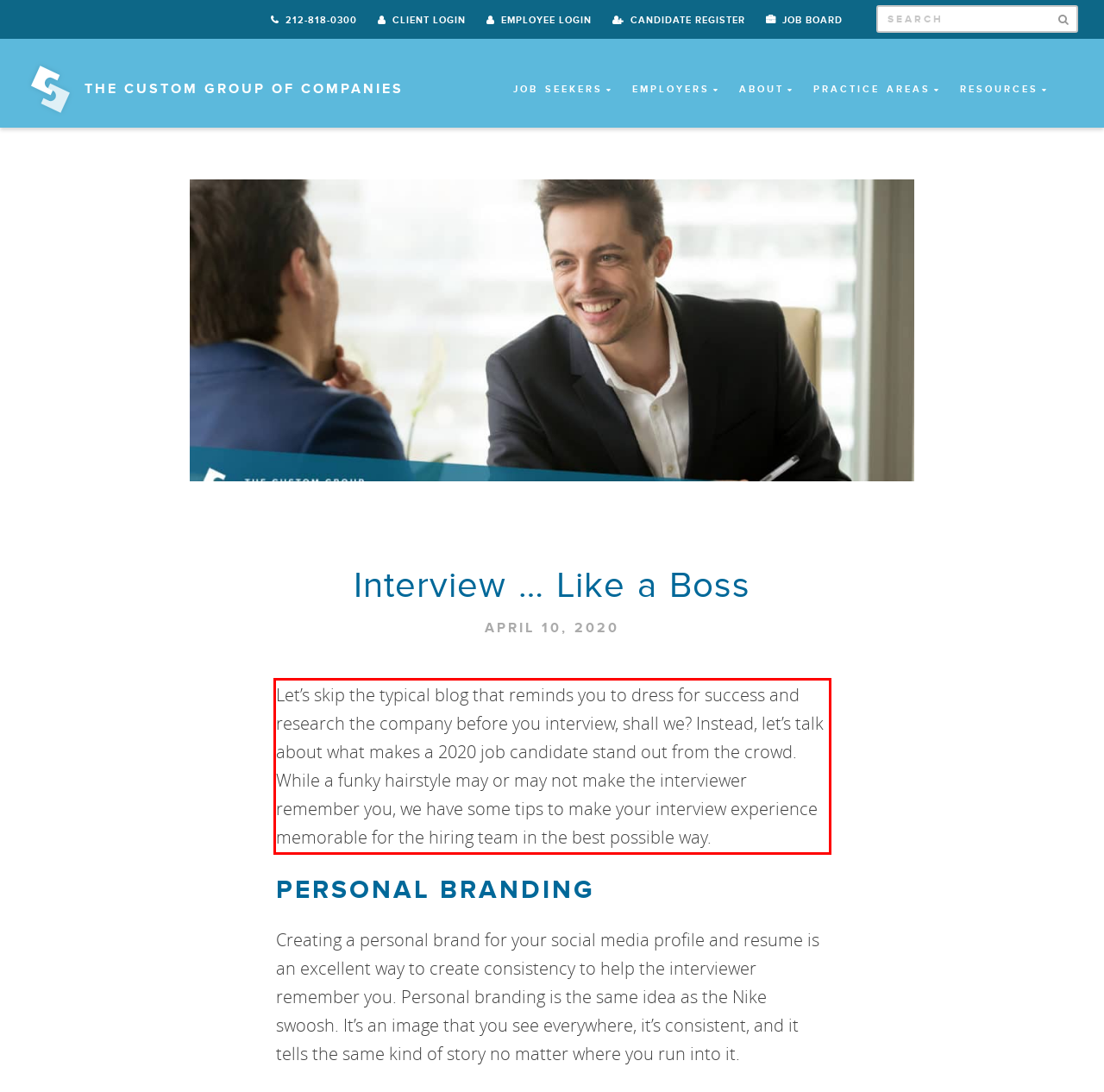Given a screenshot of a webpage containing a red rectangle bounding box, extract and provide the text content found within the red bounding box.

Let’s skip the typical blog that reminds you to dress for success and research the company before you interview, shall we? Instead, let’s talk about what makes a 2020 job candidate stand out from the crowd. While a funky hairstyle may or may not make the interviewer remember you, we have some tips to make your interview experience memorable for the hiring team in the best possible way.